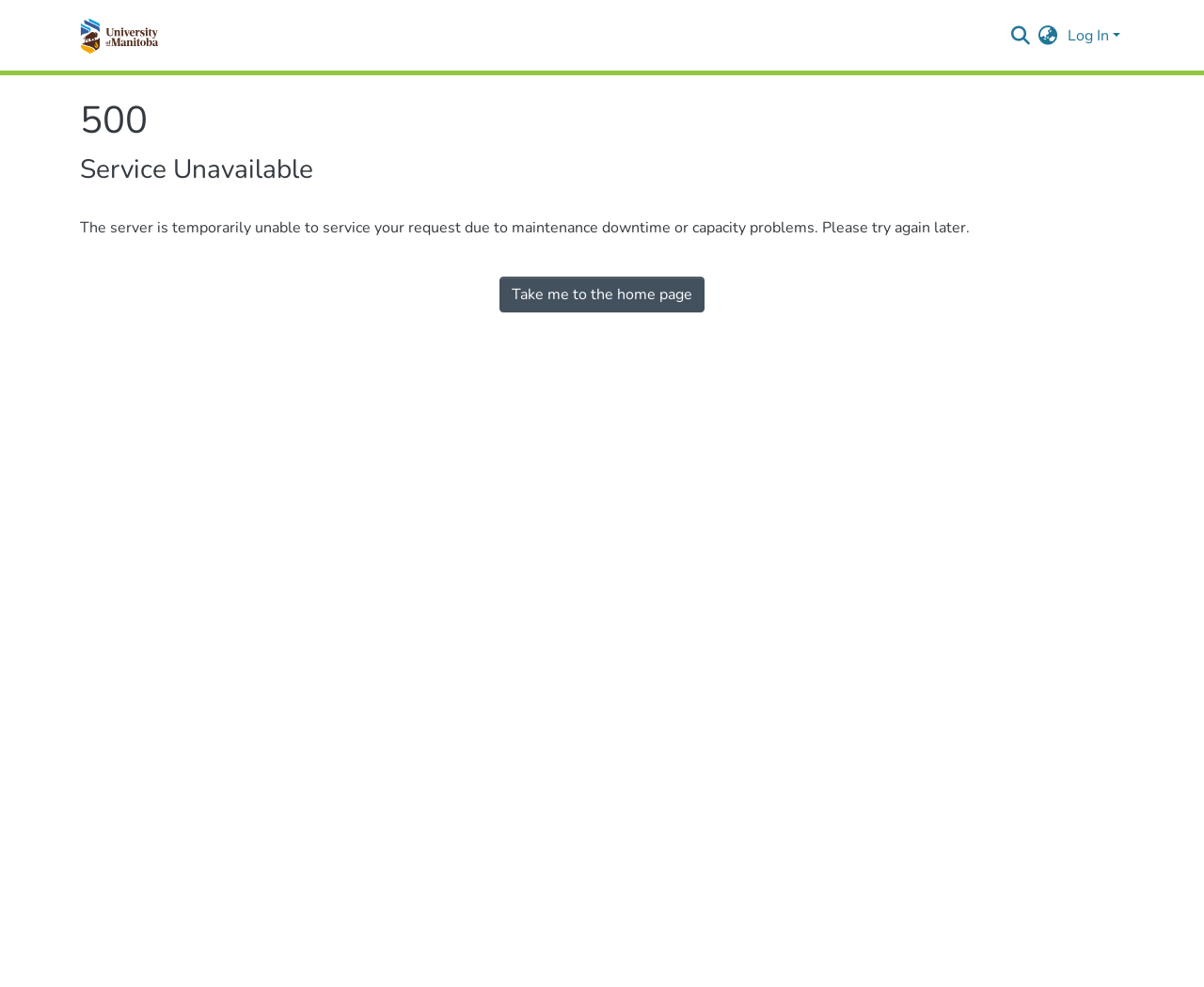Give a comprehensive overview of the webpage, including key elements.

The webpage is titled "DSpace" and appears to be an error page. At the top, there is a main navigation bar that spans the entire width of the page. Within this bar, there is a repository logo on the left side, which is an image. On the right side, there are three elements: a search box with a magnifying glass icon, a language switch button, and a "Log In" link.

Below the navigation bar, there are three headings. The first heading is "500", which is followed by a second heading that reads "Service Unavailable". The third heading is not explicitly stated, but it appears to be a message describing the error. This message is a paragraph of text that explains that the server is temporarily unable to service the request due to maintenance or capacity issues, and it advises the user to try again later.

In the middle of the page, there is a link that reads "Take me to the home page", which is centered horizontally. There are no other images on the page besides the repository logo. Overall, the page has a simple layout with a focus on conveying the error message and providing a link to the home page.